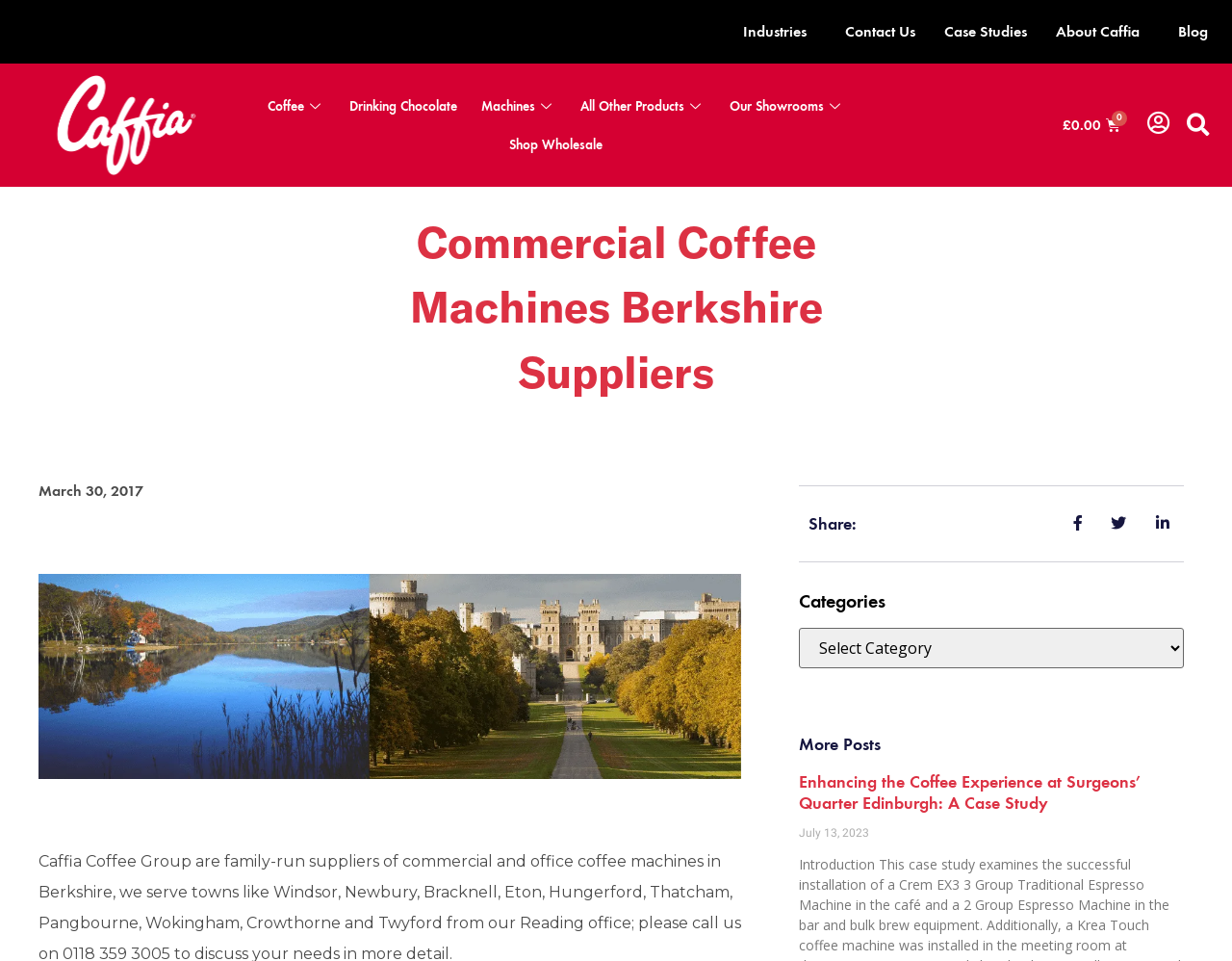Given the element description, predict the bounding box coordinates in the format (top-left x, top-left y, bottom-right x, bottom-right y), using floating point numbers between 0 and 1: Industries

[0.591, 0.01, 0.674, 0.056]